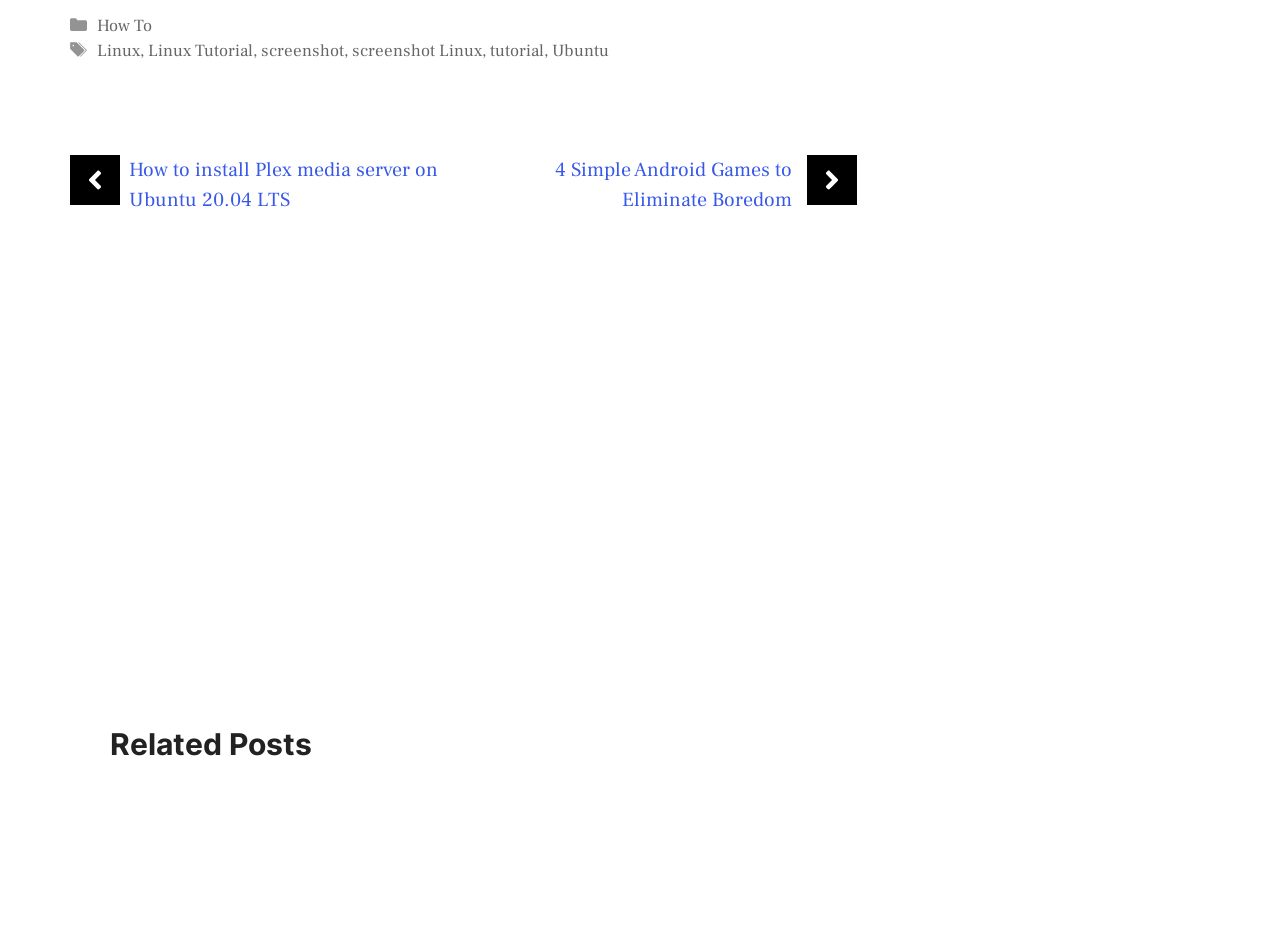Could you highlight the region that needs to be clicked to execute the instruction: "Click on the 'Home' link"?

None